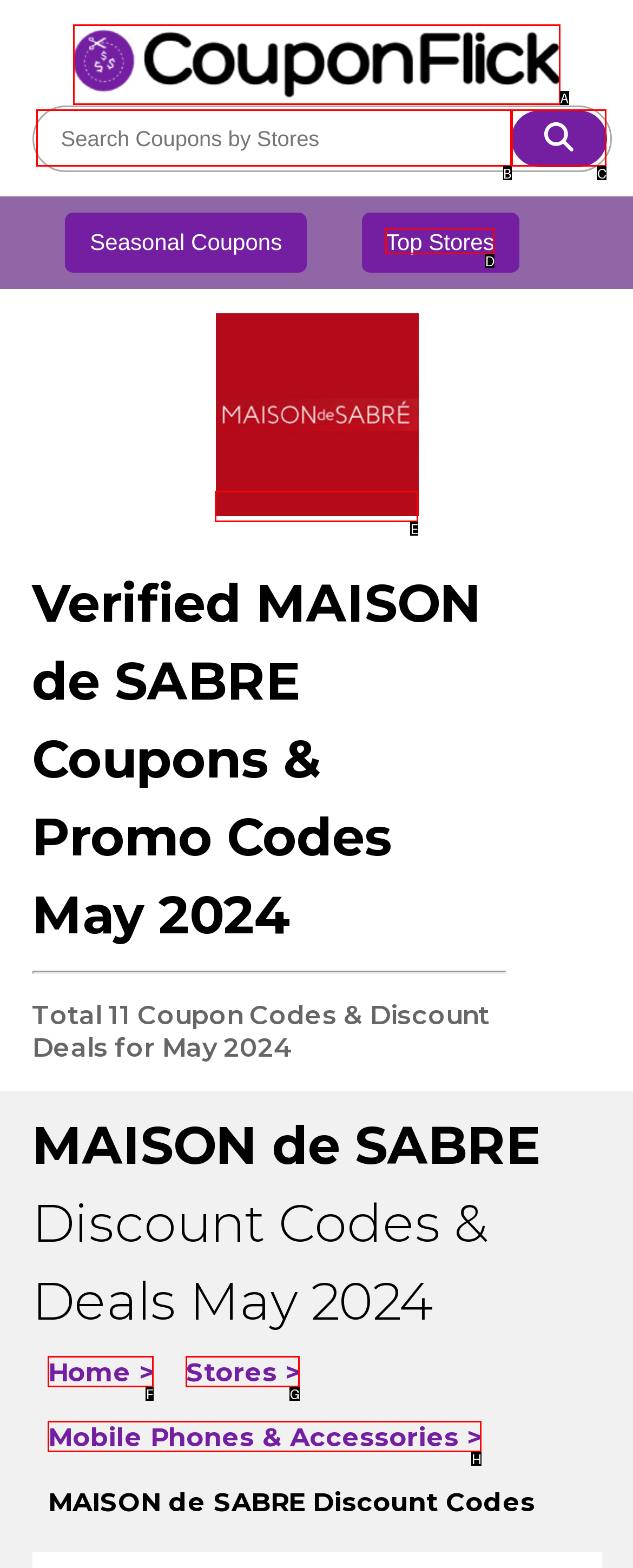Identify the letter of the UI element that fits the description: Stores >
Respond with the letter of the option directly.

G